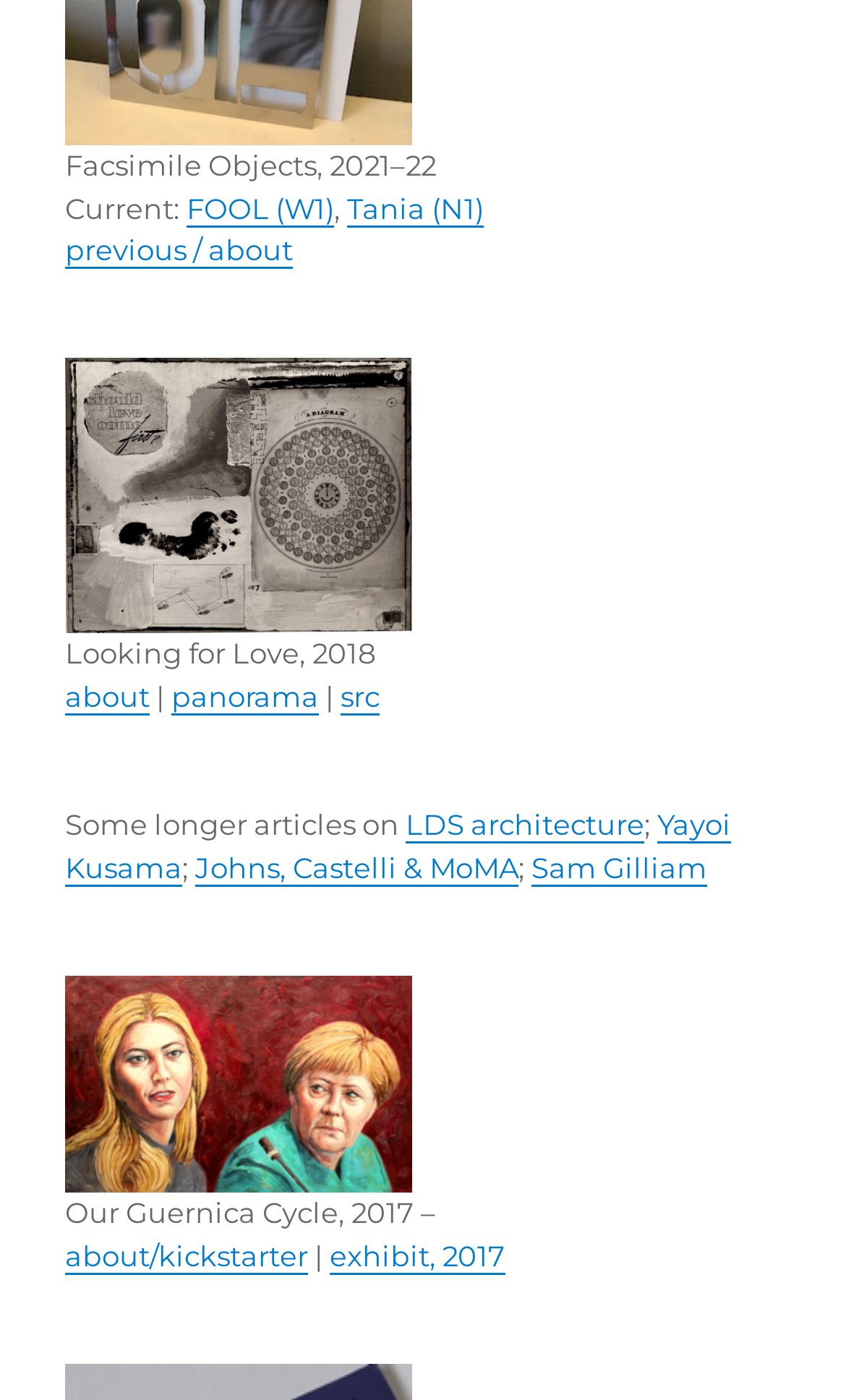Kindly determine the bounding box coordinates for the clickable area to achieve the given instruction: "View Our Guernica Cycle, 2017".

[0.077, 0.853, 0.515, 0.878]